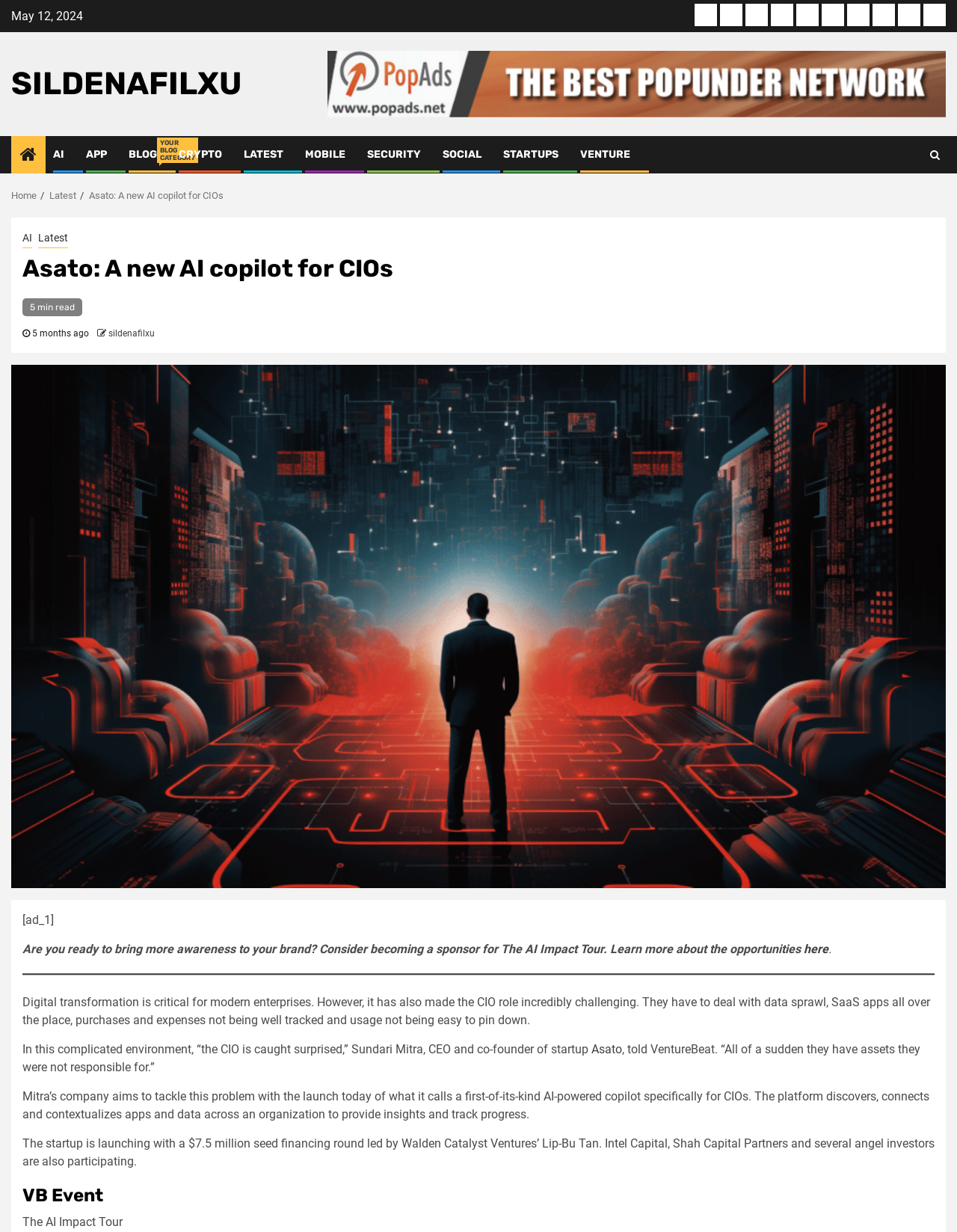Identify the bounding box coordinates of the part that should be clicked to carry out this instruction: "Read the latest blog post".

[0.255, 0.12, 0.296, 0.13]